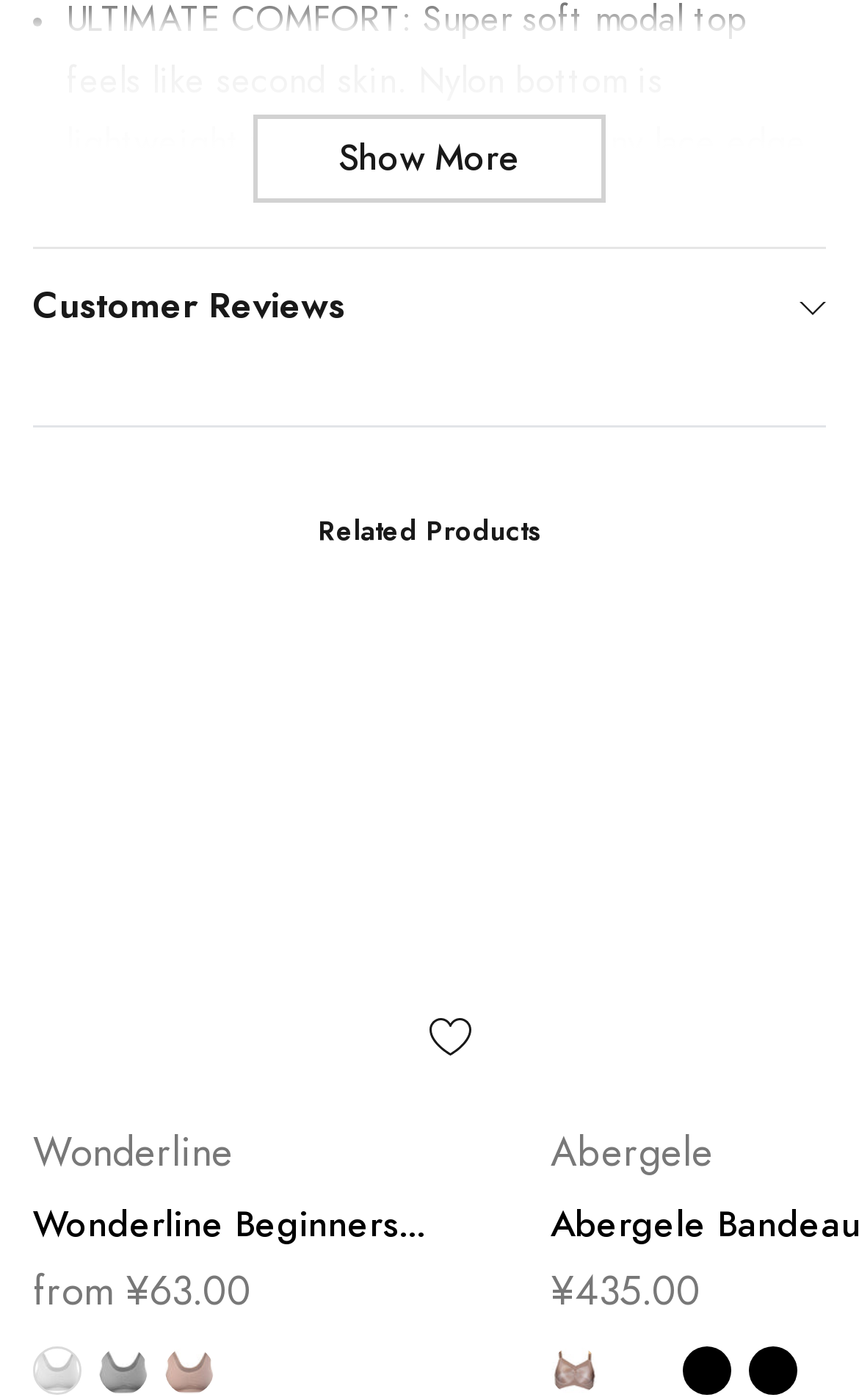Identify the bounding box coordinates for the UI element described as: "Abergele".

[0.641, 0.81, 0.831, 0.839]